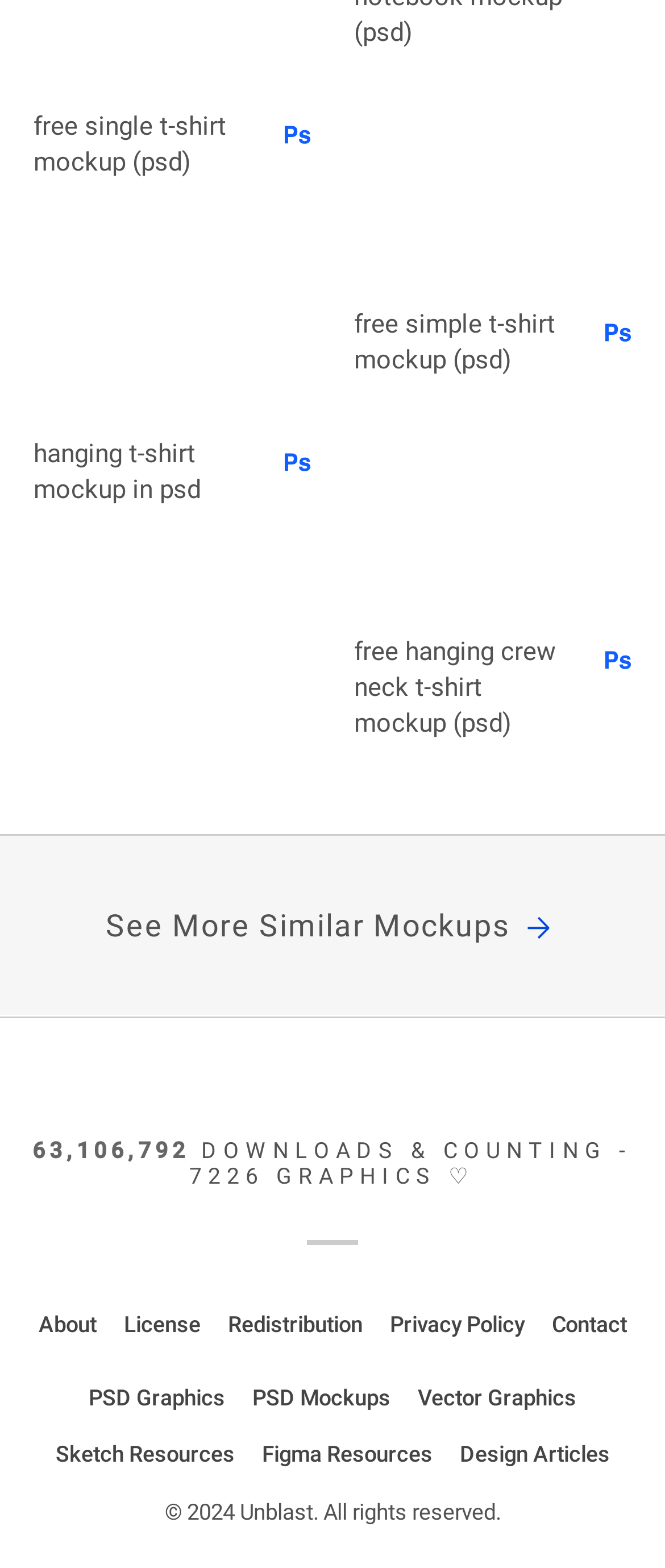Can you show the bounding box coordinates of the region to click on to complete the task described in the instruction: "view hanging t-shirt mockup"?

[0.05, 0.139, 0.468, 0.276]